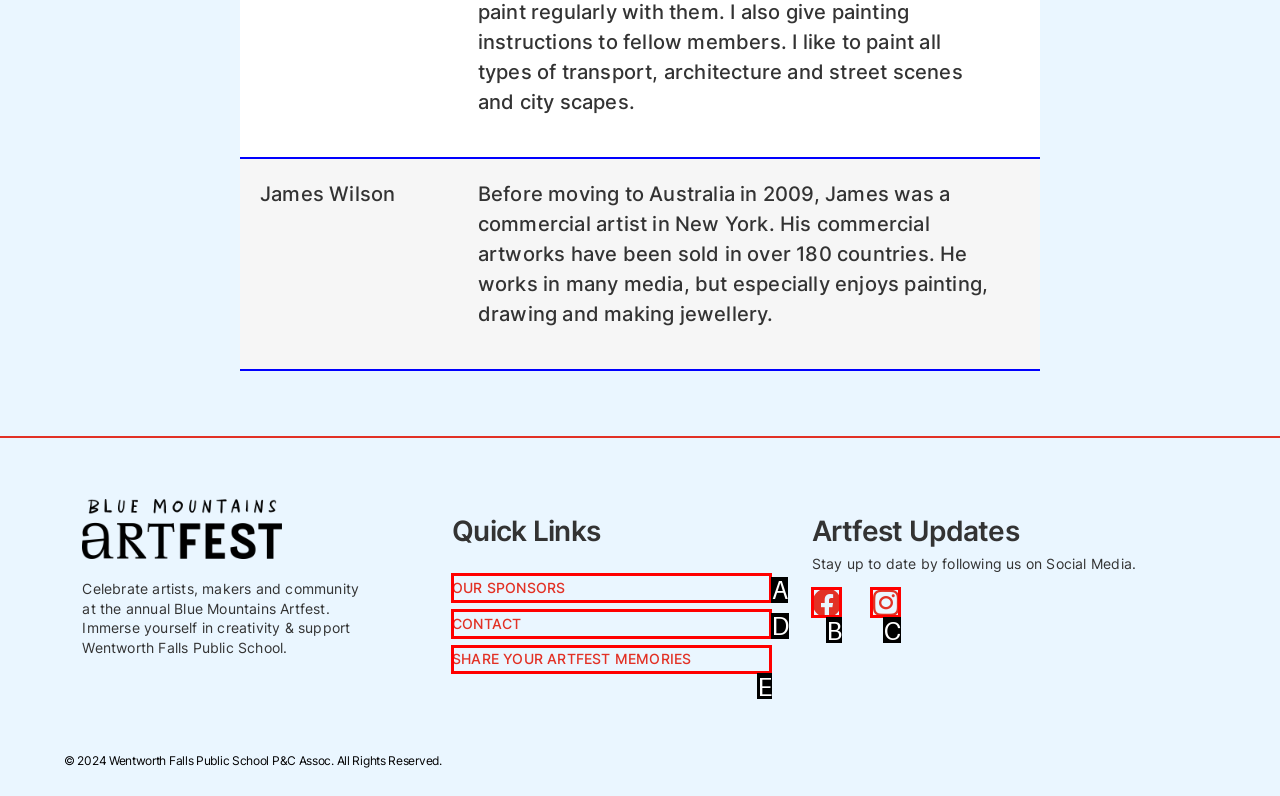Tell me which option best matches the description: Share your Artfest Memories
Answer with the option's letter from the given choices directly.

E